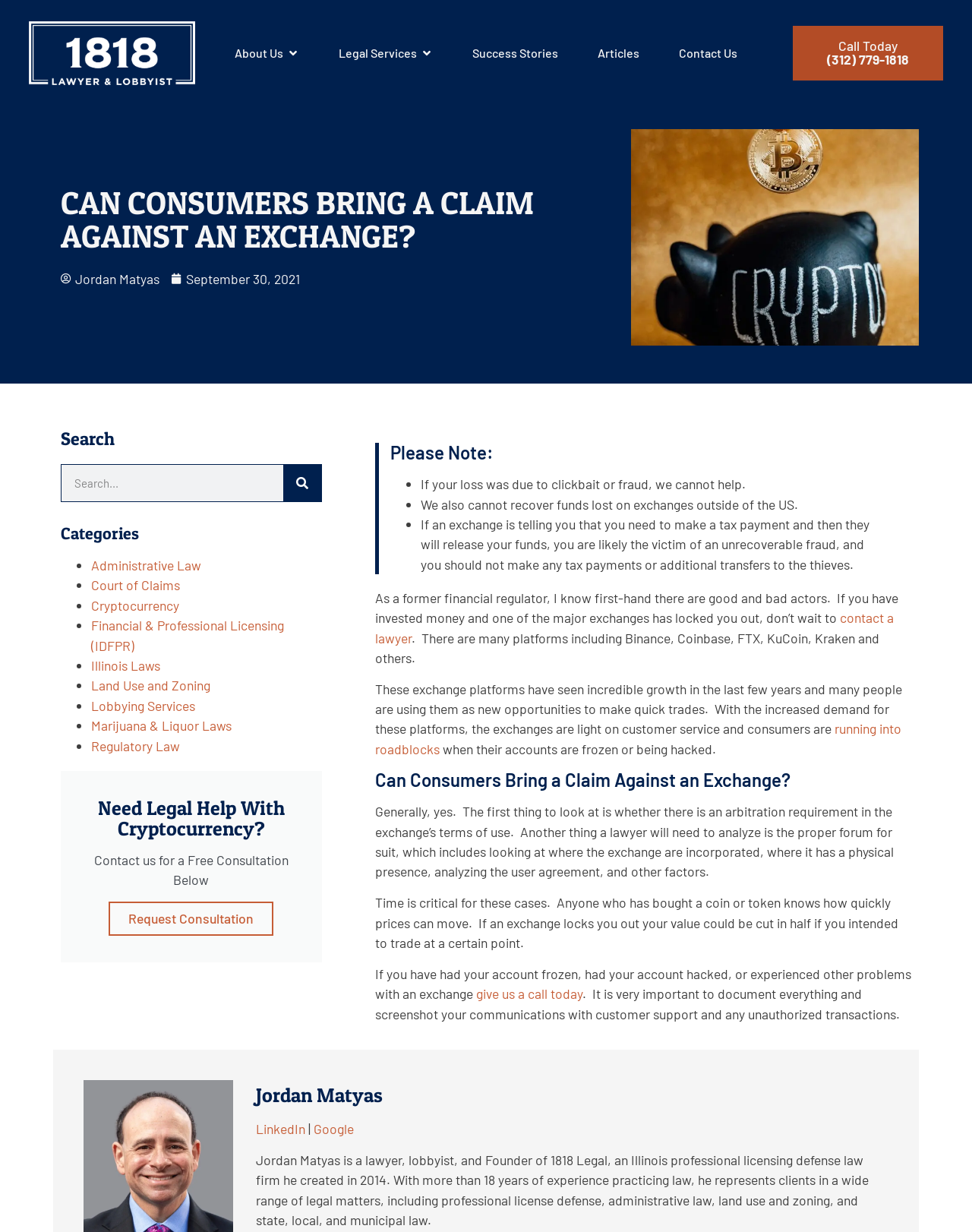What is the name of the lawyer mentioned on the webpage?
Using the screenshot, give a one-word or short phrase answer.

Jordan Matyas